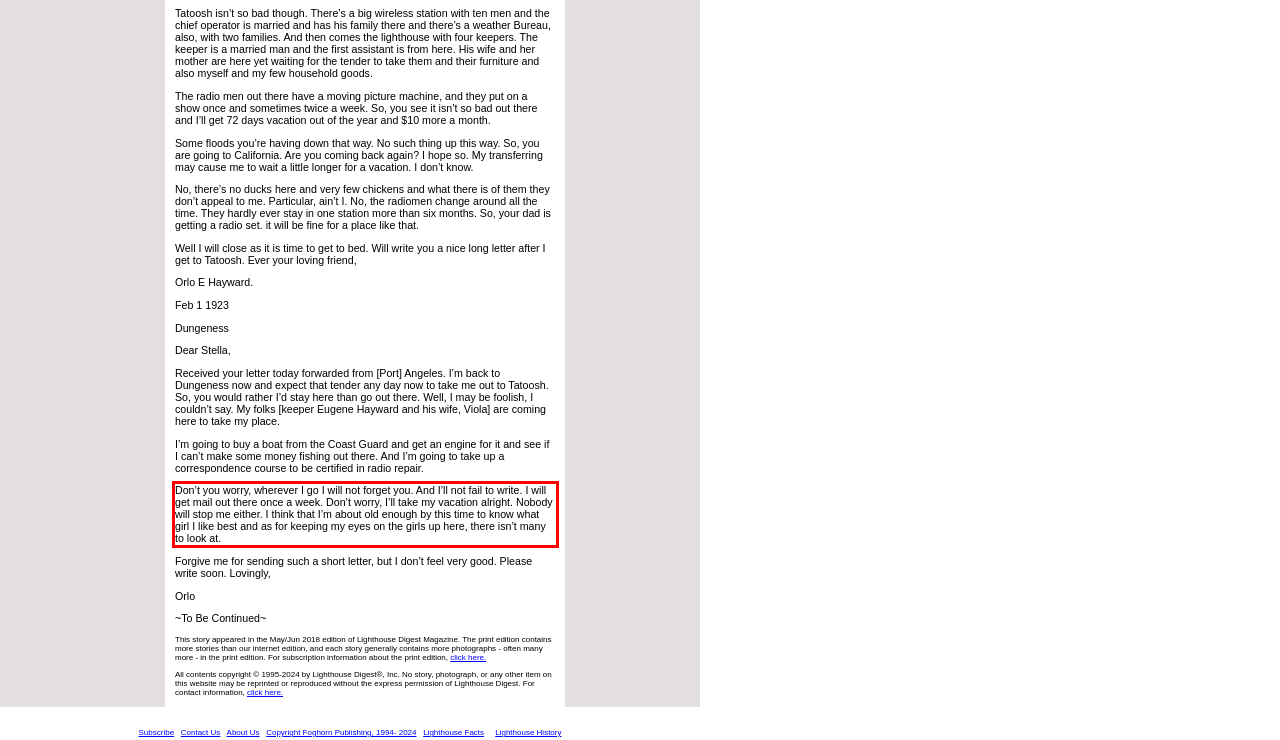With the given screenshot of a webpage, locate the red rectangle bounding box and extract the text content using OCR.

Don’t you worry, wherever I go I will not forget you. And I’ll not fail to write. I will get mail out there once a week. Don’t worry, I’ll take my vacation alright. Nobody will stop me either. I think that I’m about old enough by this time to know what girl I like best and as for keeping my eyes on the girls up here, there isn’t many to look at.